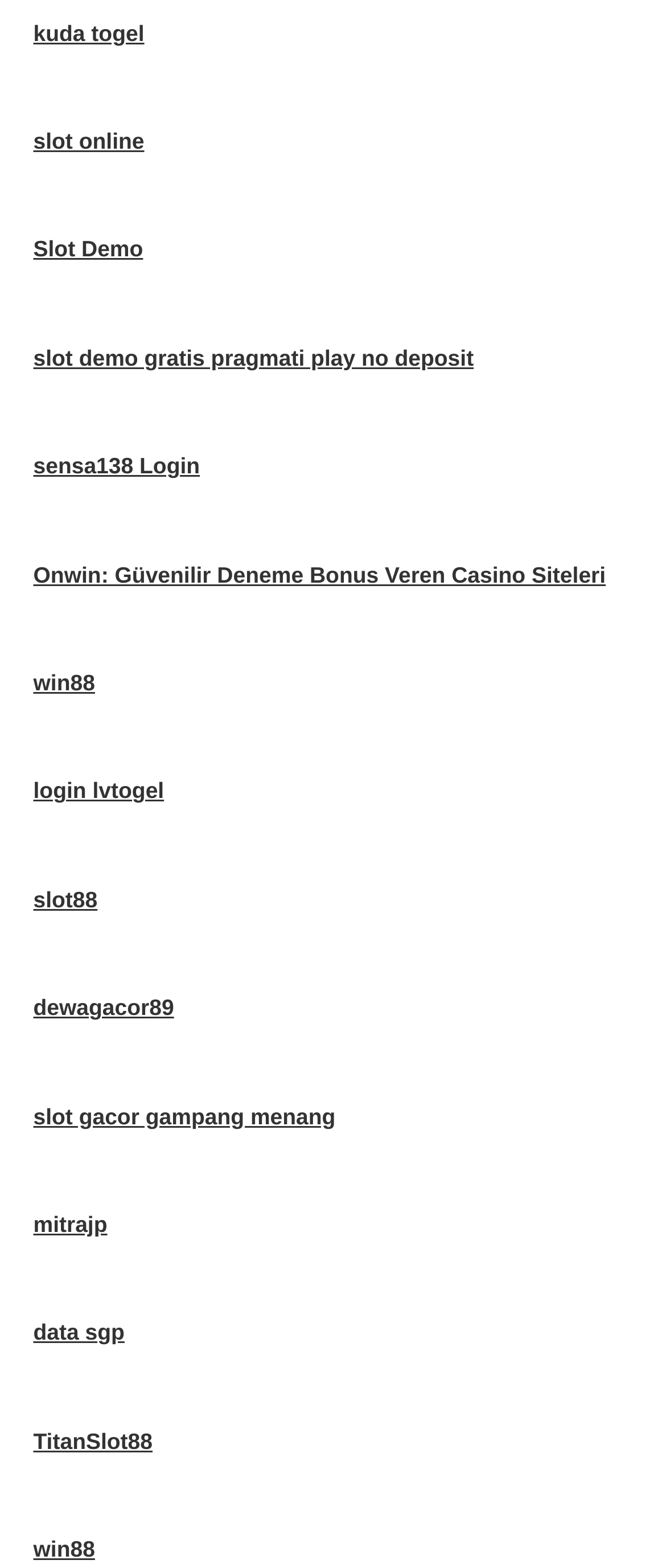Please locate the bounding box coordinates for the element that should be clicked to achieve the following instruction: "Explore Happy New Year Party 2024". Ensure the coordinates are given as four float numbers between 0 and 1, i.e., [left, top, right, bottom].

None